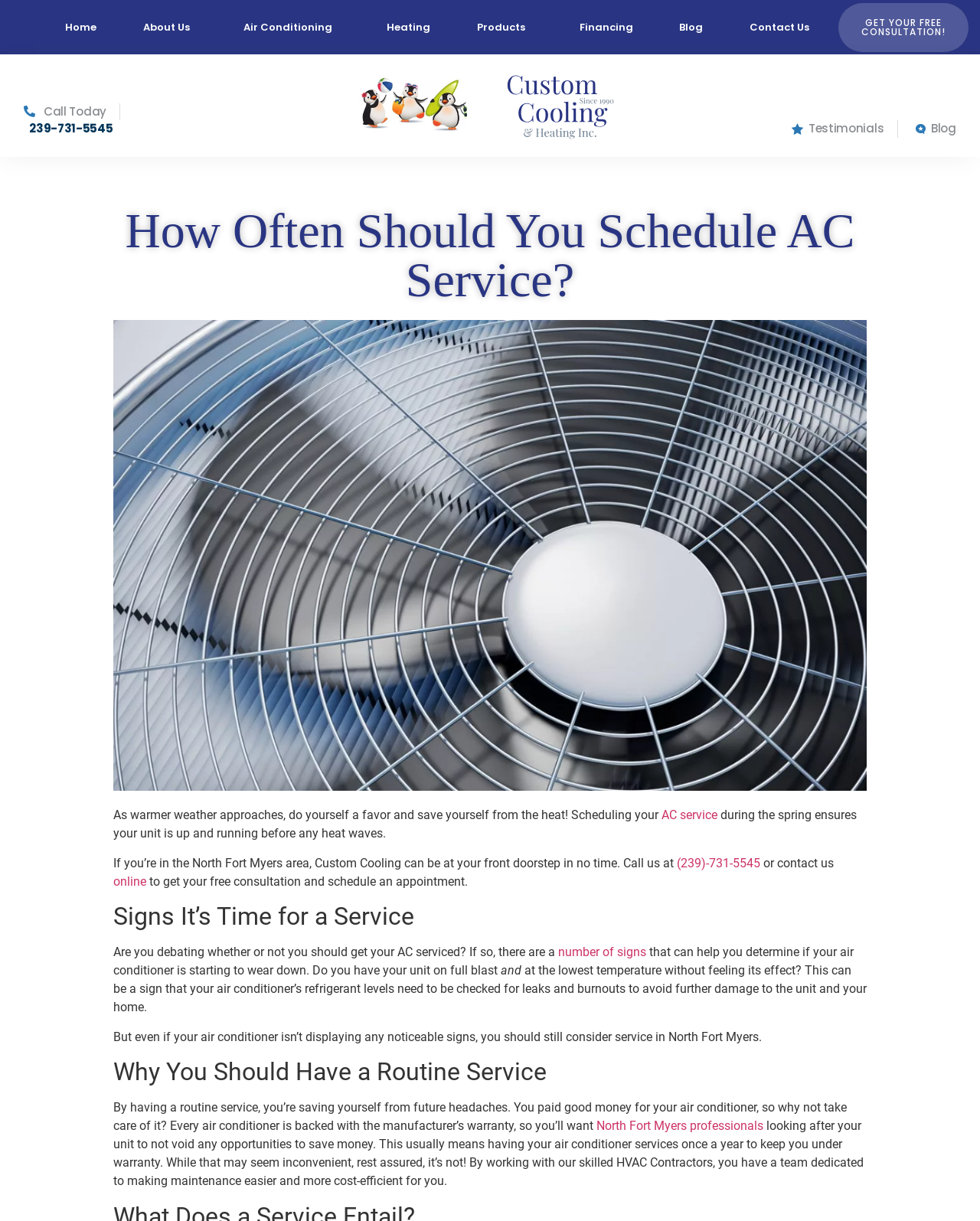Find the main header of the webpage and produce its text content.

How Often Should You Schedule AC Service?